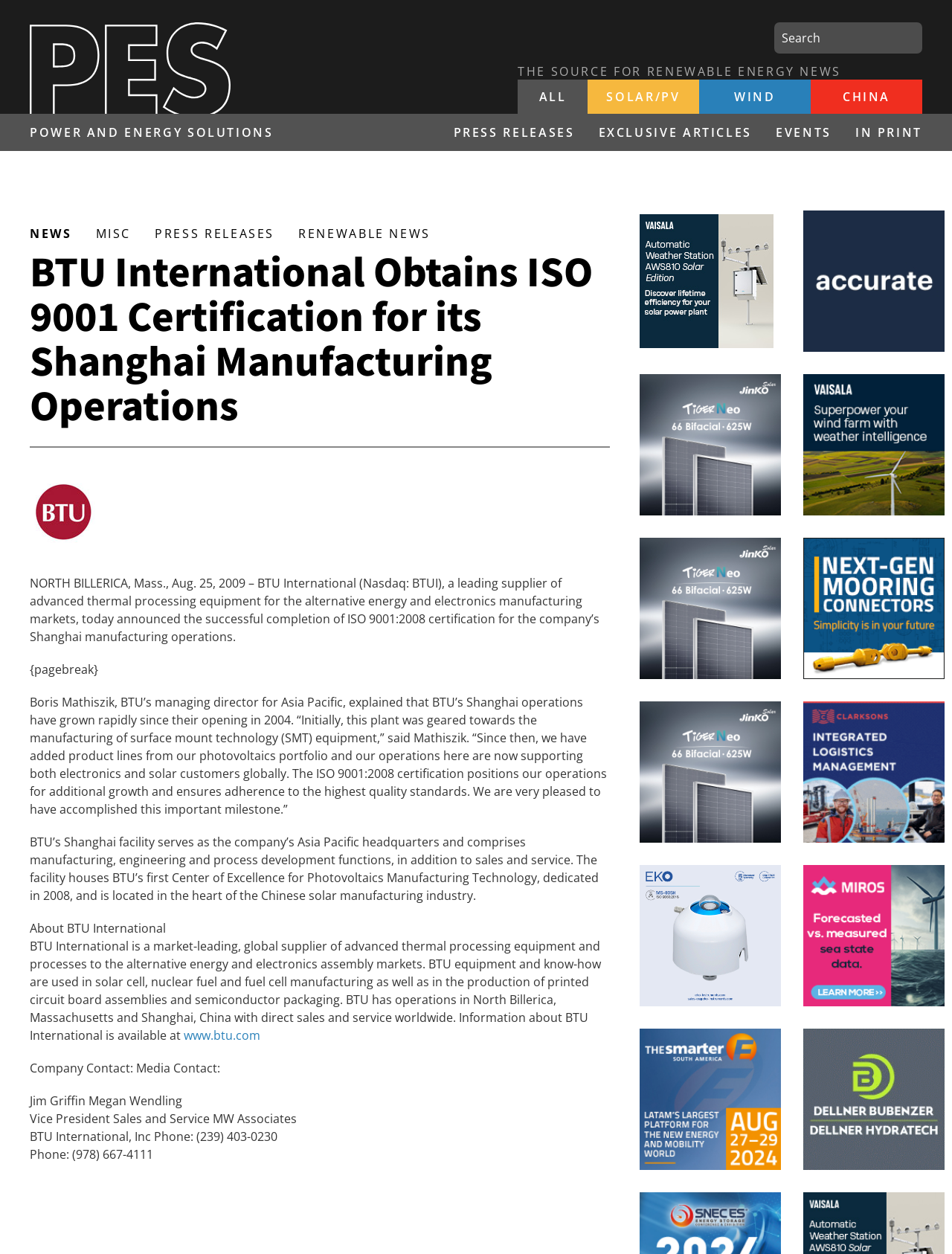Please locate and generate the primary heading on this webpage.

BTU International Obtains ISO 9001 Certification for its Shanghai Manufacturing Operations